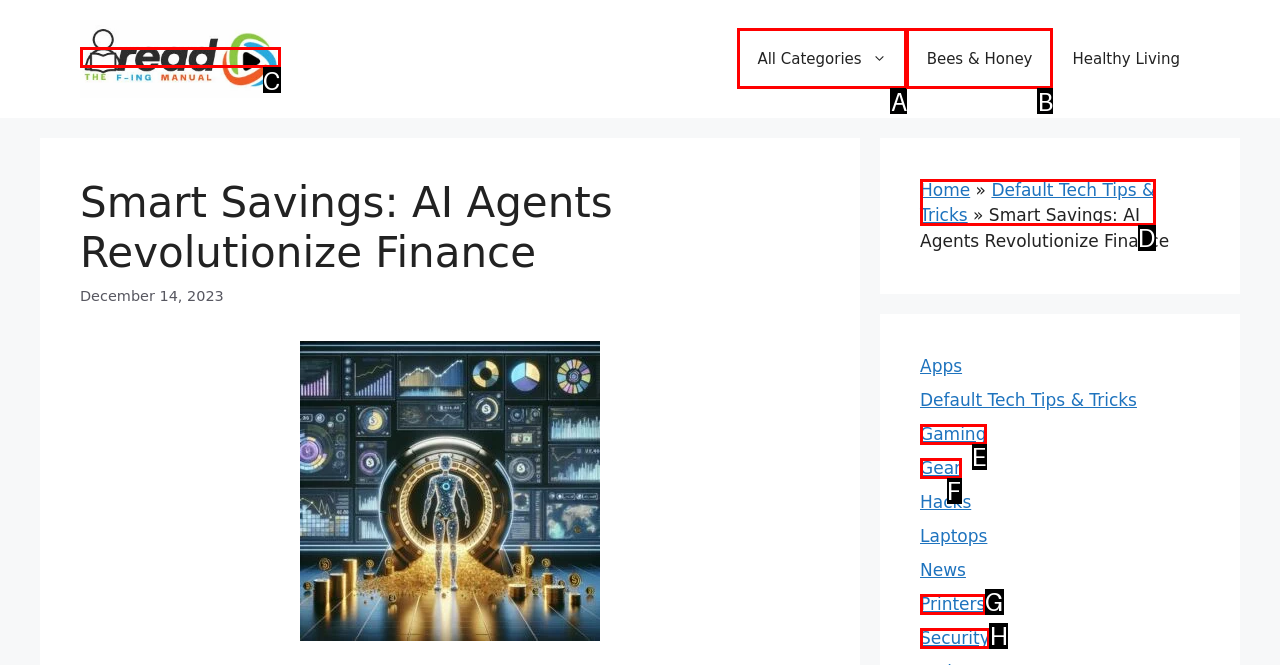Given the description: Rodney Twelftree, pick the option that matches best and answer with the corresponding letter directly.

None